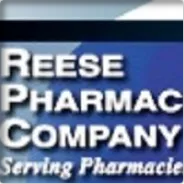What type of industry does the company operate in?
Please answer using one word or phrase, based on the screenshot.

Pharmaceutical